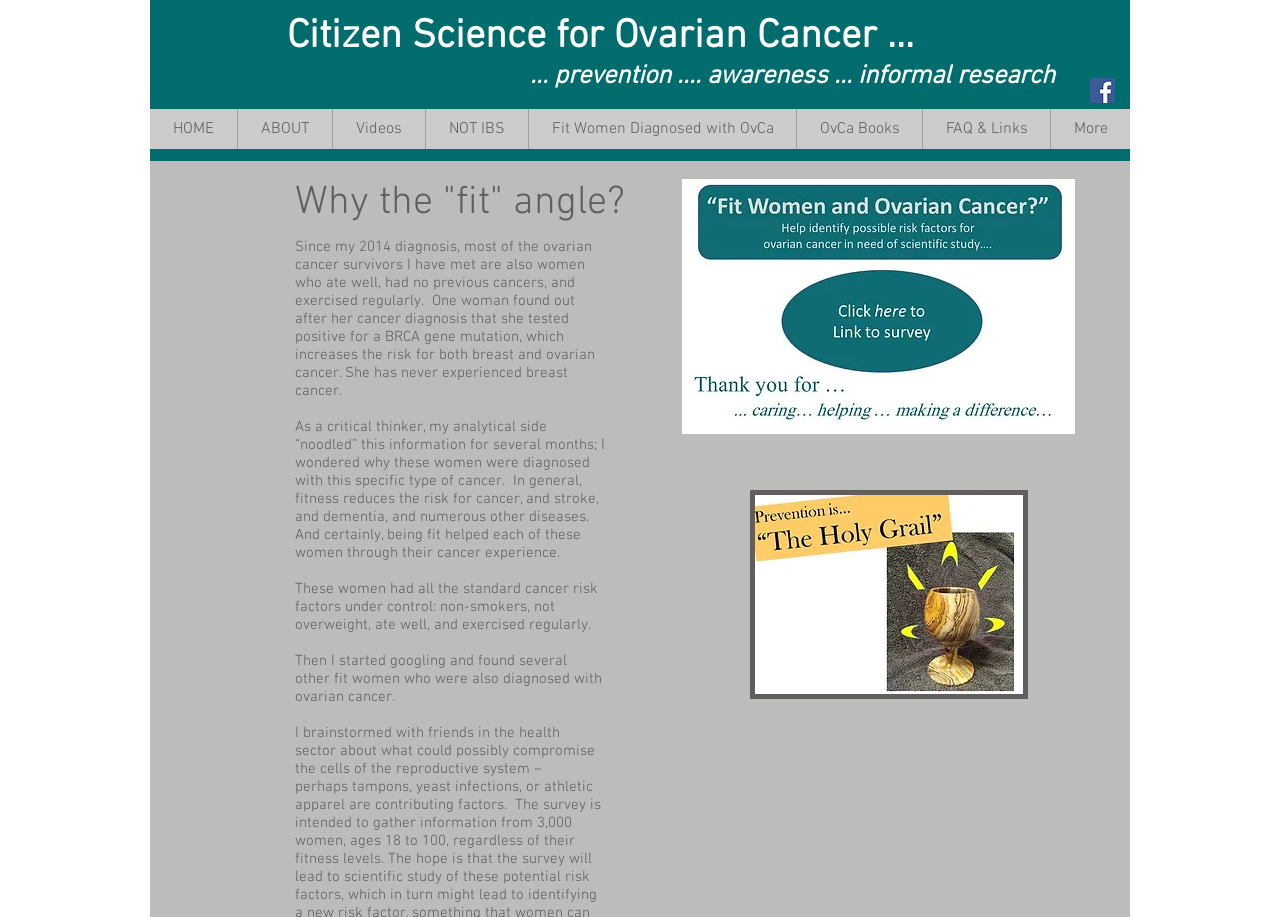Locate the bounding box coordinates of the item that should be clicked to fulfill the instruction: "Explore the FAQ & Links section".

[0.72, 0.119, 0.82, 0.162]